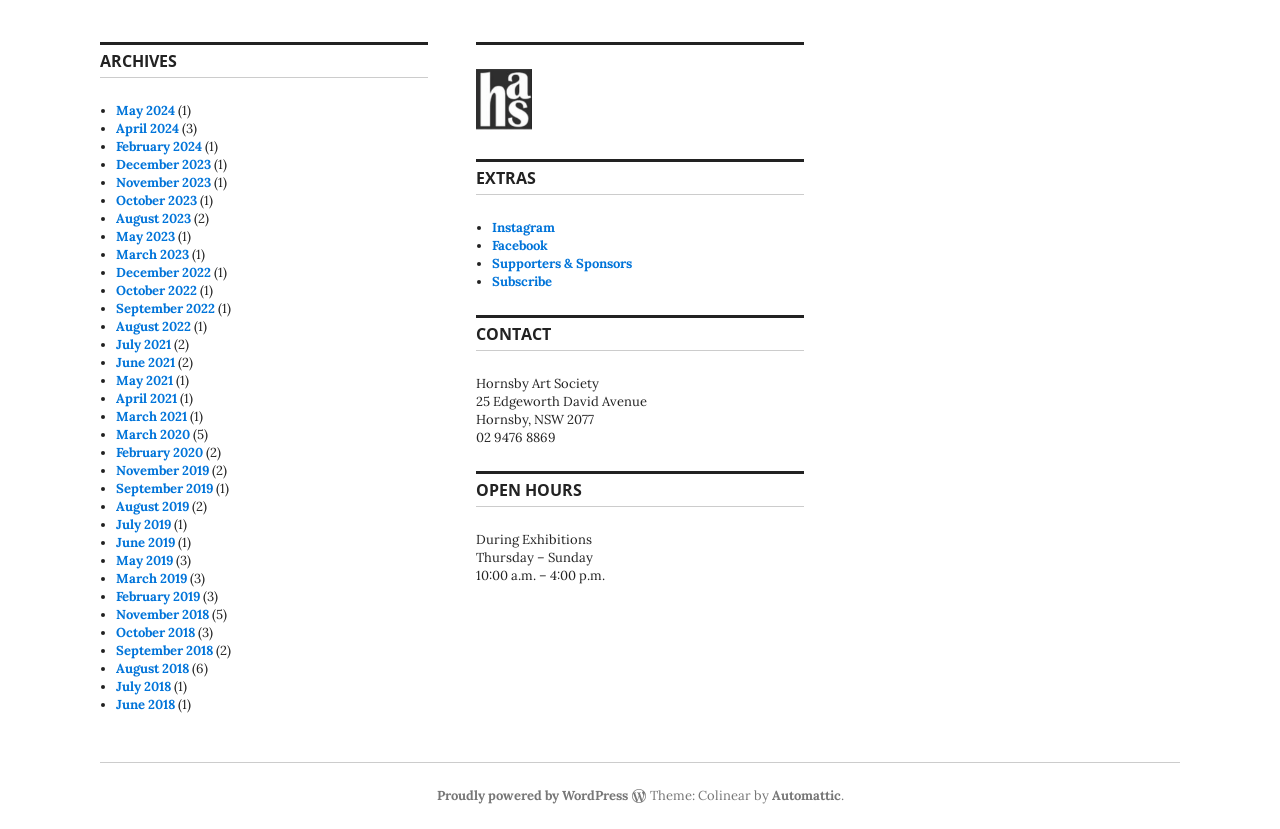Please answer the following question using a single word or phrase: 
What is the category of the webpage?

Archives